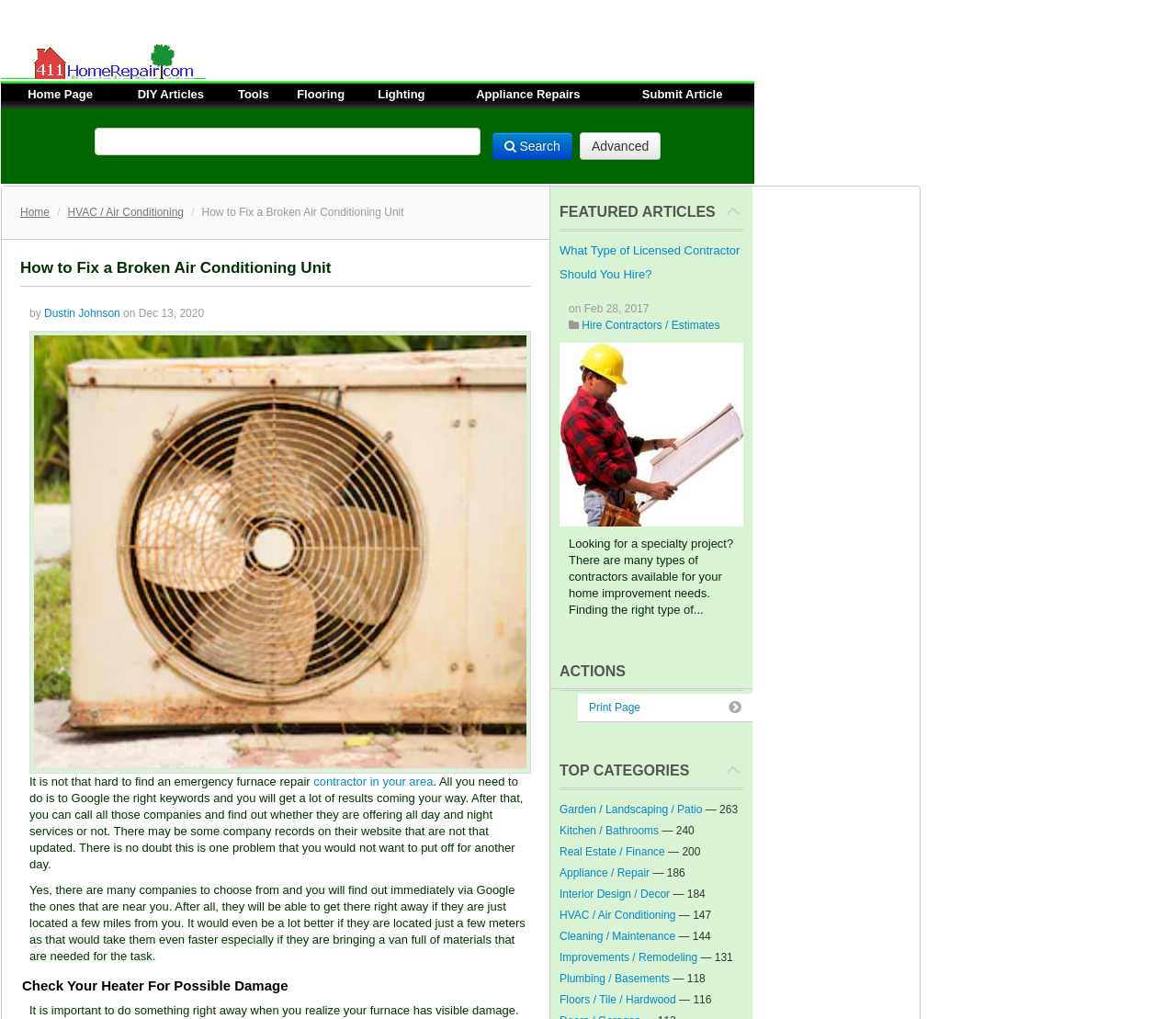Pinpoint the bounding box coordinates of the clickable area necessary to execute the following instruction: "Learn about HVAC / Air Conditioning". The coordinates should be given as four float numbers between 0 and 1, namely [left, top, right, bottom].

[0.057, 0.202, 0.156, 0.215]